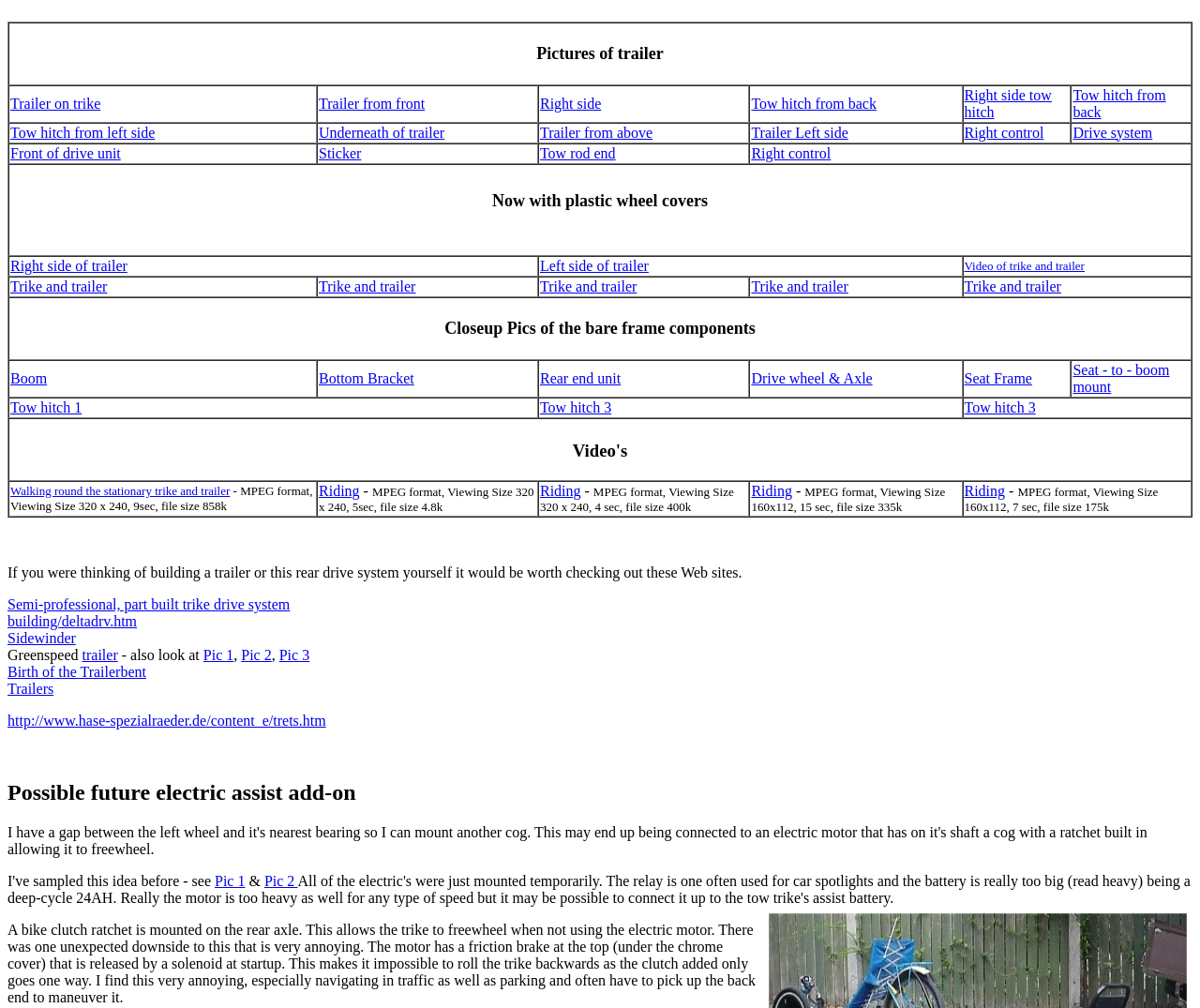Respond to the question with just a single word or phrase: 
What is the theme of the webpage?

Trailer and trike